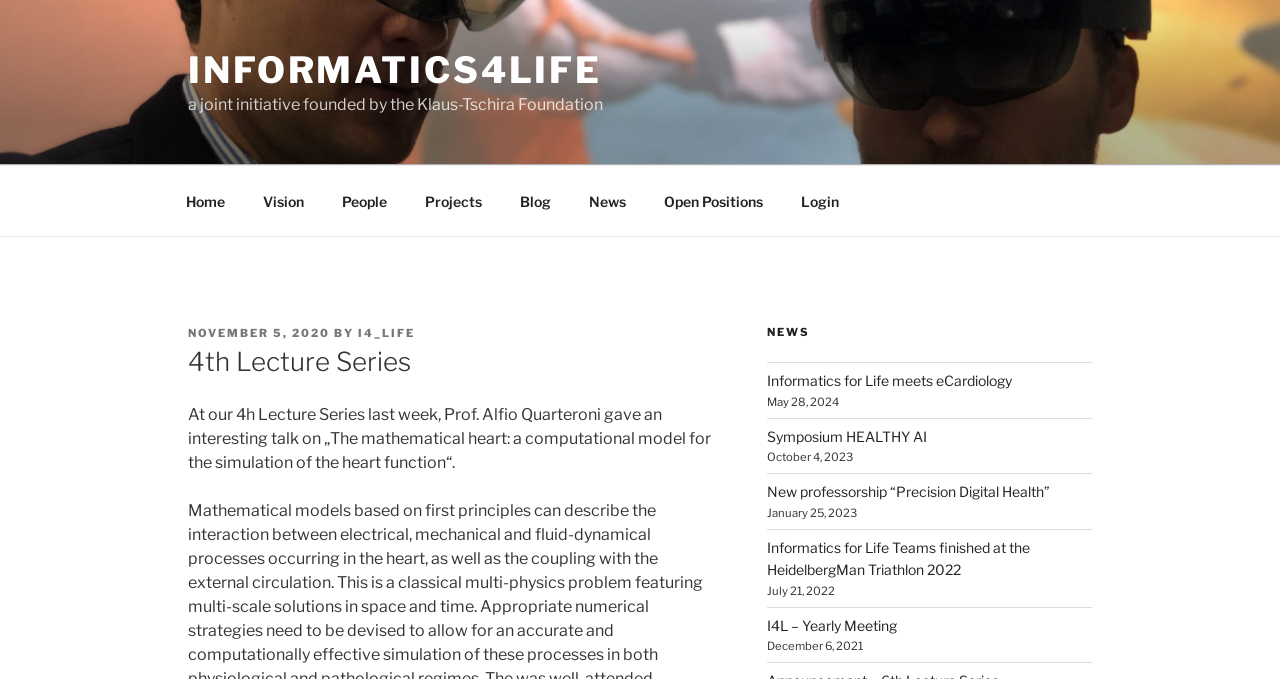Find the bounding box coordinates of the area to click in order to follow the instruction: "read about the vision".

[0.191, 0.26, 0.251, 0.332]